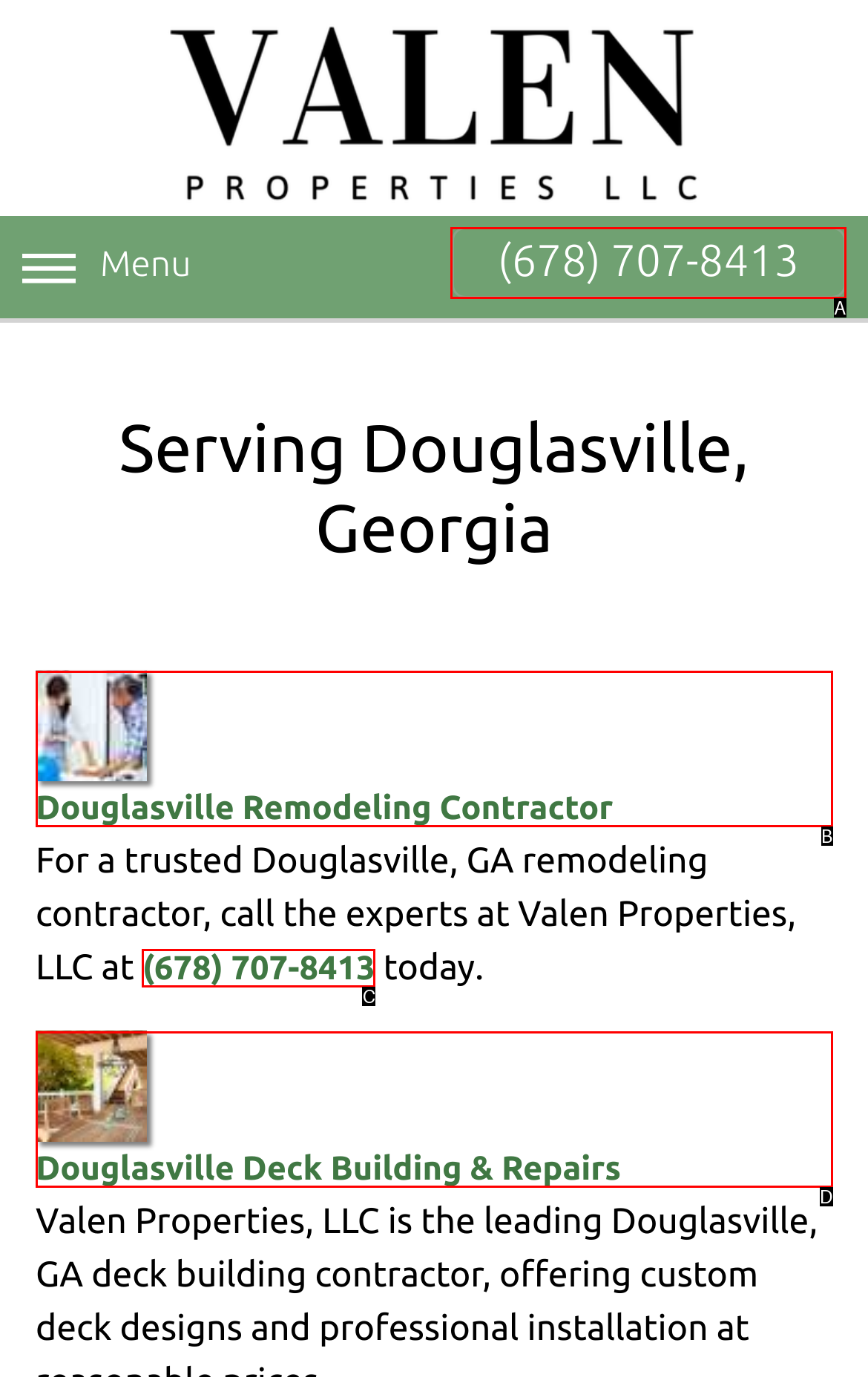What letter corresponds to the UI element described here: (678) 707-8413
Reply with the letter from the options provided.

A